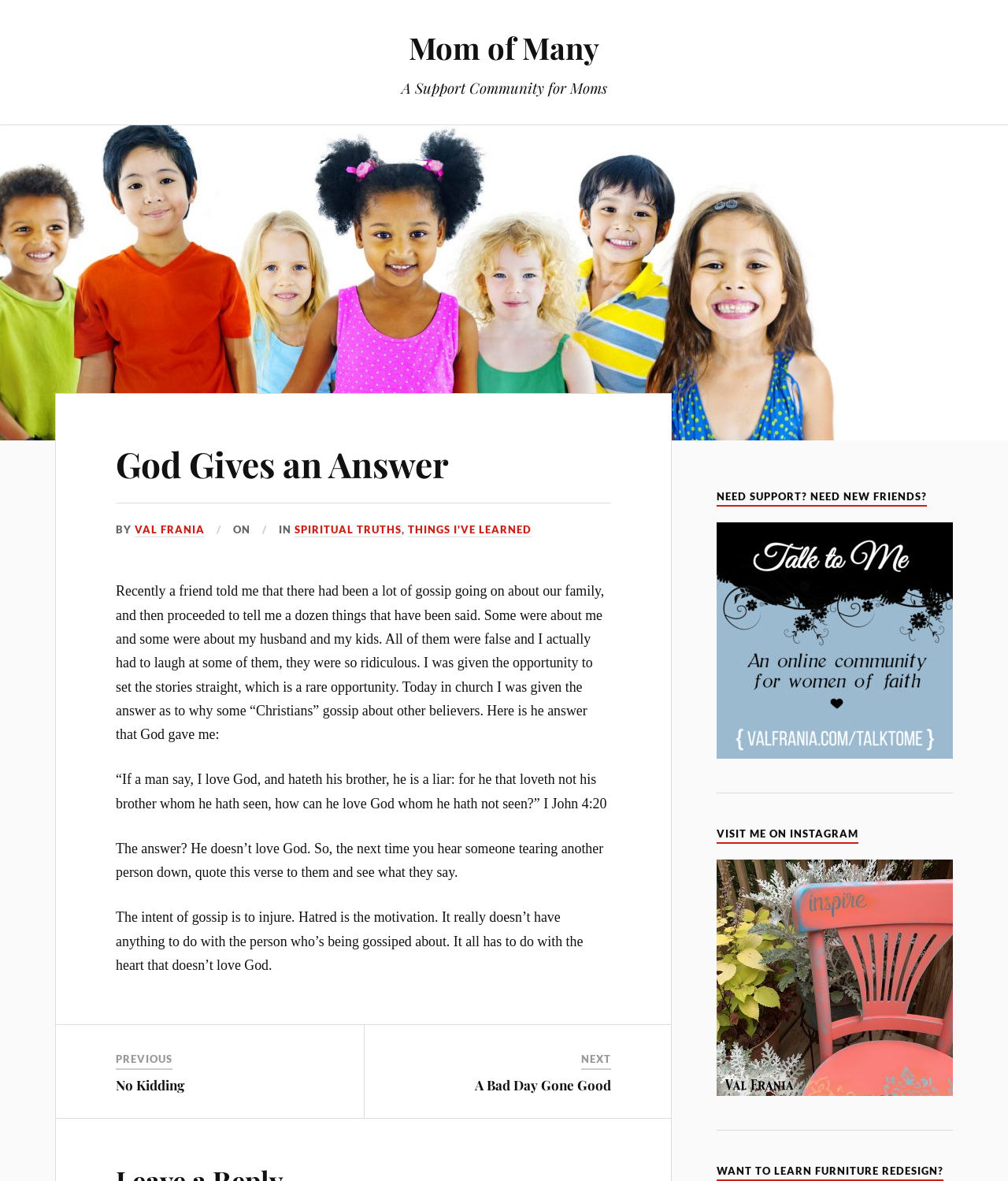Identify the bounding box coordinates of the region that should be clicked to execute the following instruction: "Check out the Instagram page".

[0.711, 0.917, 0.945, 0.93]